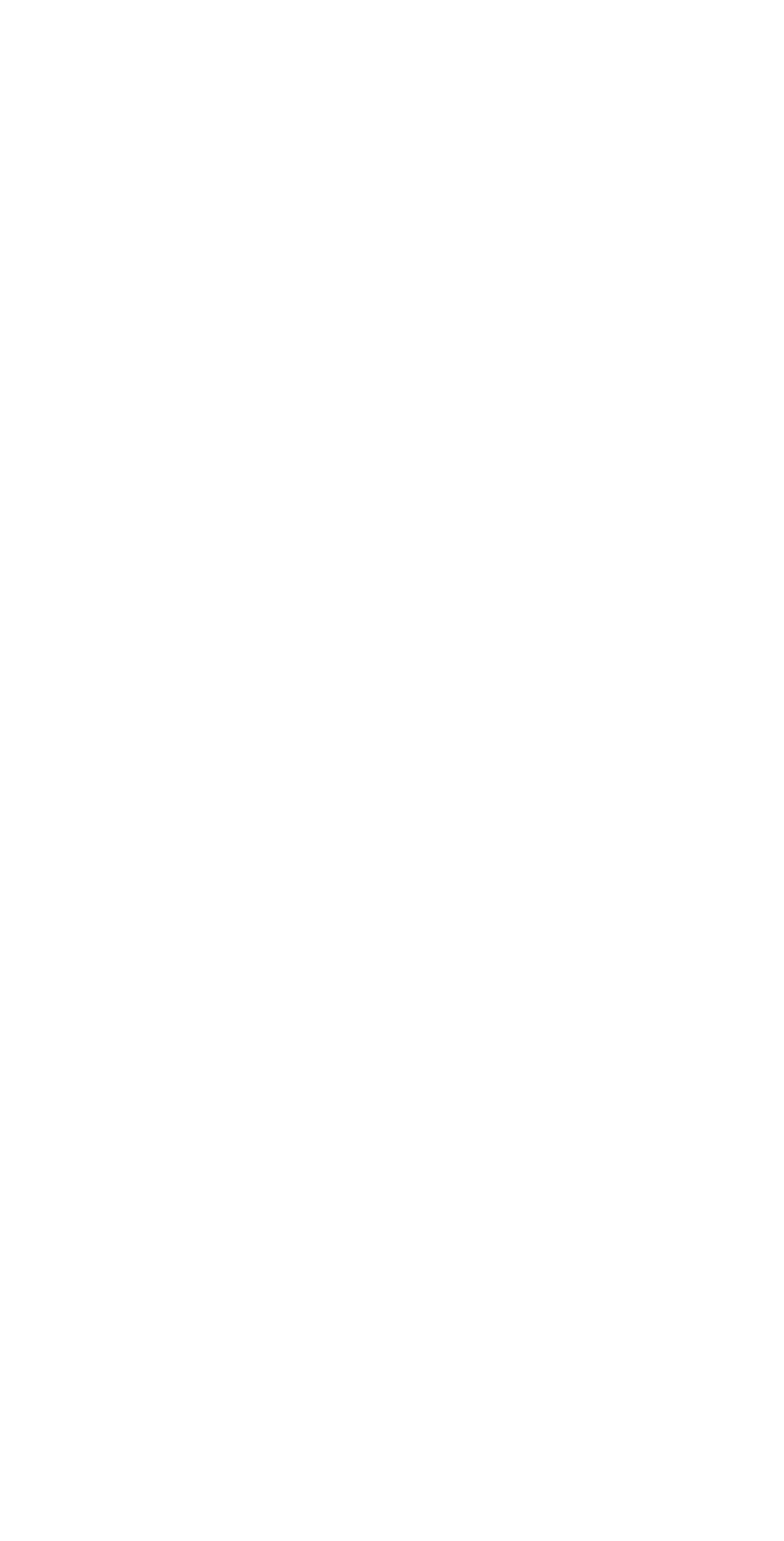Please determine the bounding box coordinates of the element to click in order to execute the following instruction: "Read more about What is Latin America?". The coordinates should be four float numbers between 0 and 1, specified as [left, top, right, bottom].

None